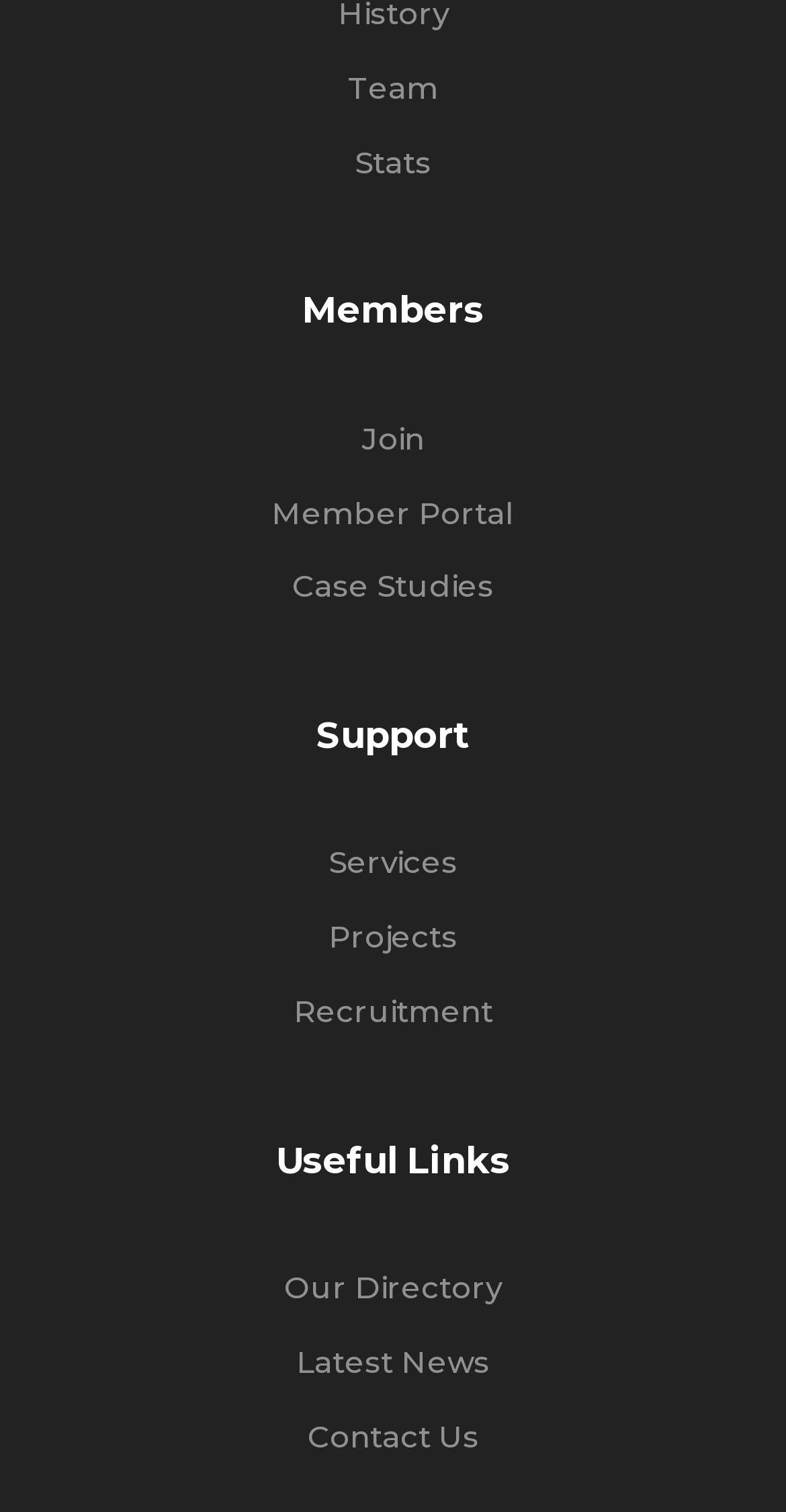Could you specify the bounding box coordinates for the clickable section to complete the following instruction: "Check member portal"?

[0.345, 0.326, 0.655, 0.351]